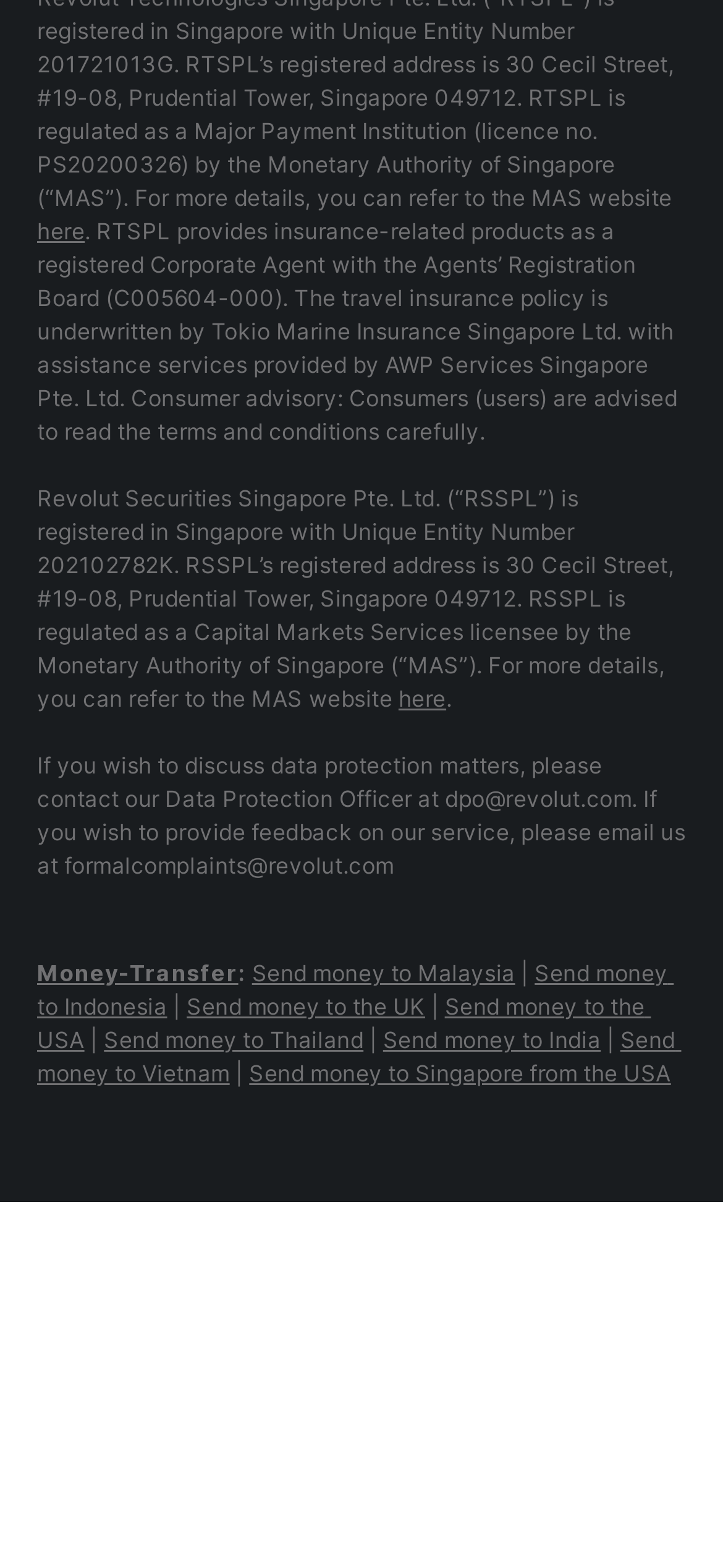Please reply to the following question with a single word or a short phrase:
What is the role of Tokio Marine Insurance Singapore Ltd.?

Underwriter of travel insurance policy